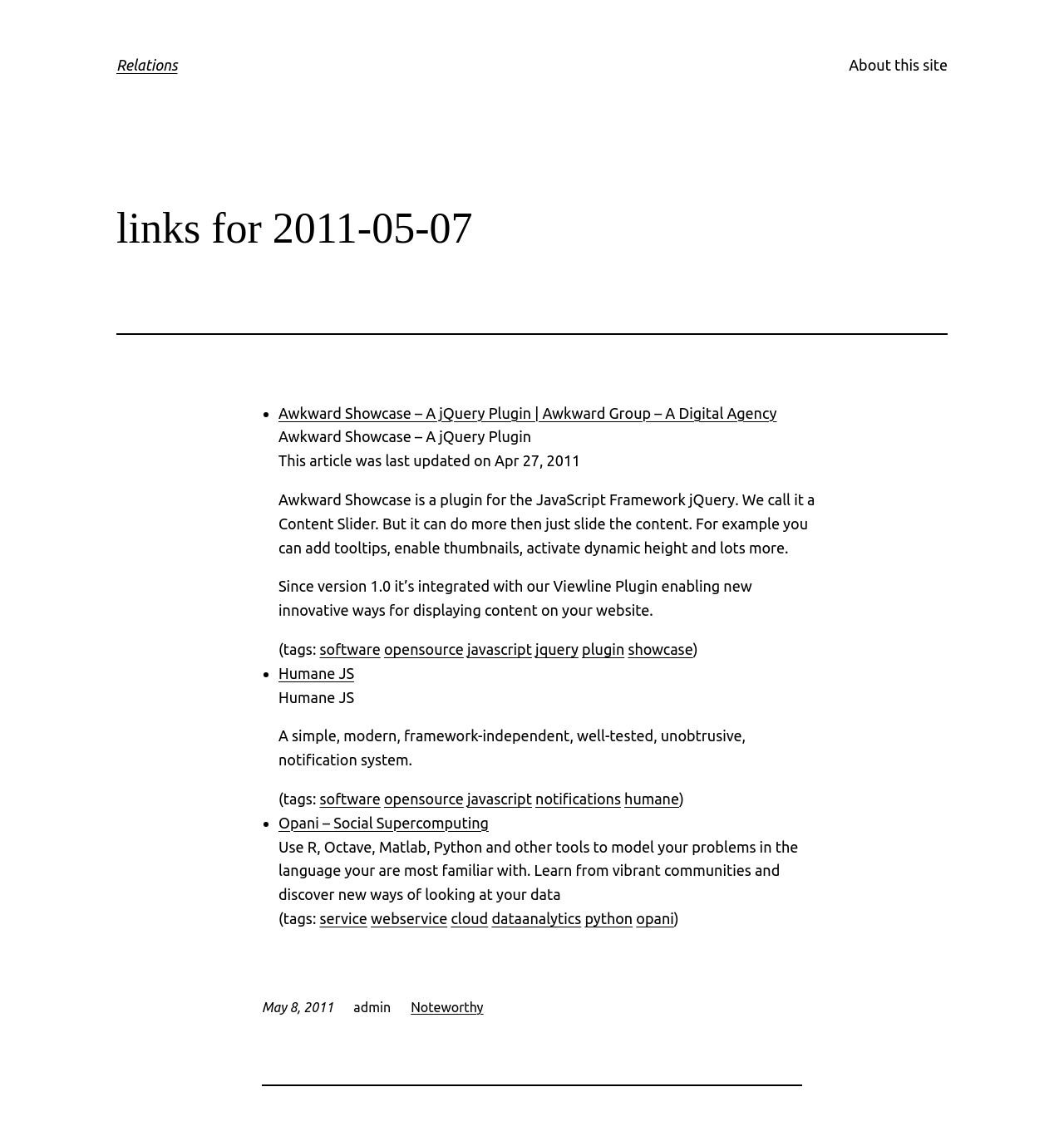Could you please study the image and provide a detailed answer to the question:
What is the title of the first link?

The first link is located under the heading 'links for 2011-05-07' and its text is 'Awkward Showcase – A jQuery Plugin | Awkward Group – A Digital Agency'.